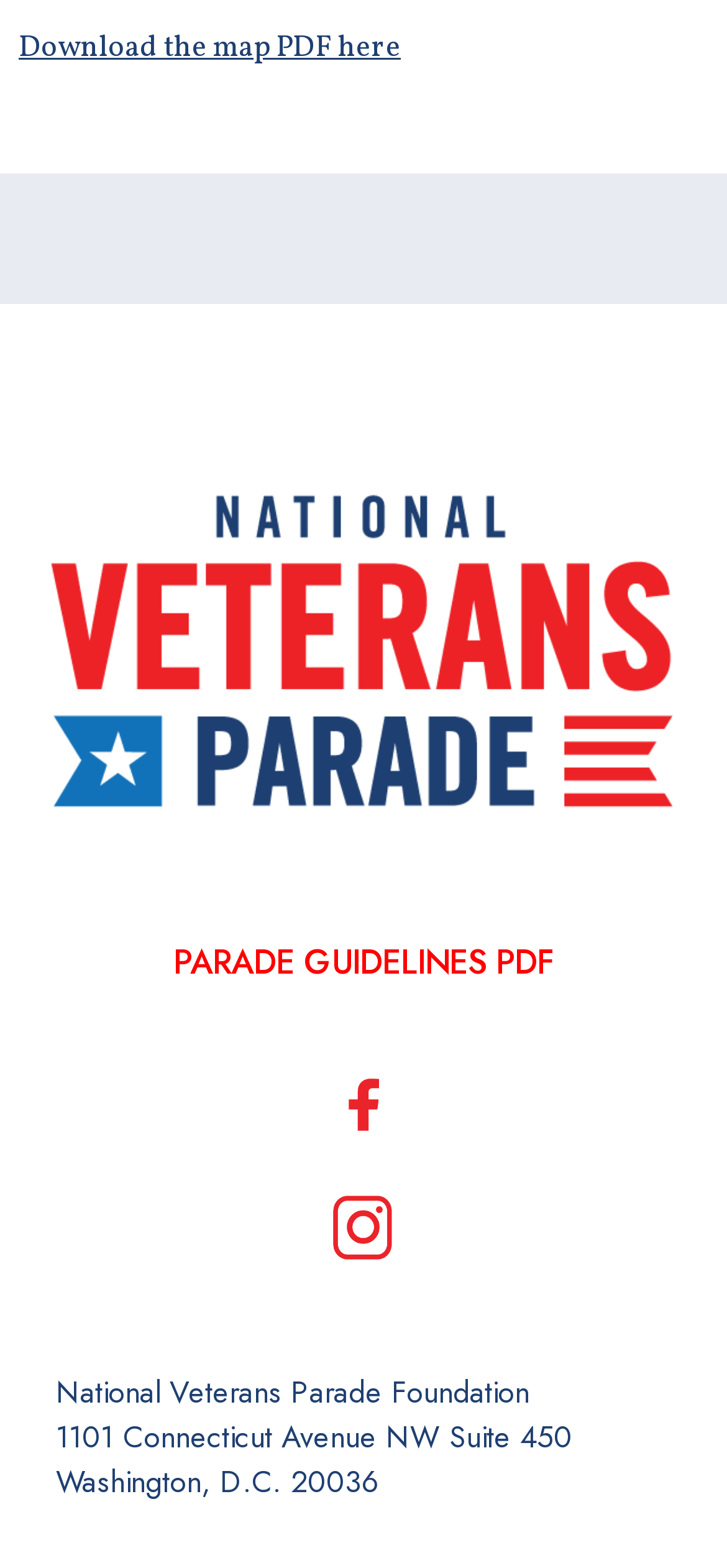Refer to the screenshot and answer the following question in detail:
What social media platform is linked?

I found the answer by looking at the image element with the text 'Instagram' located at the bottom of the page, which is likely a social media link.